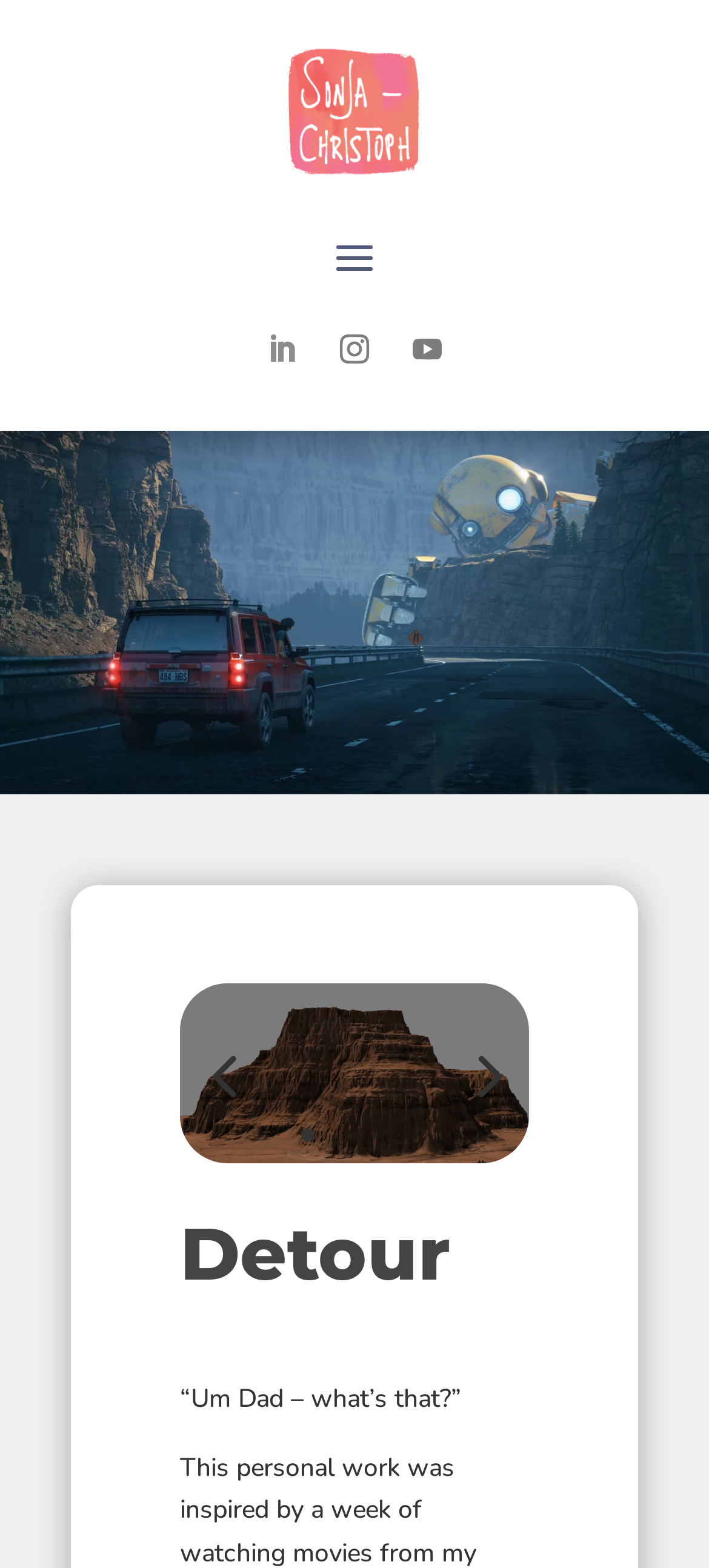What is the text of the static text element? Look at the image and give a one-word or short phrase answer.

“Um Dad – what’s that?”